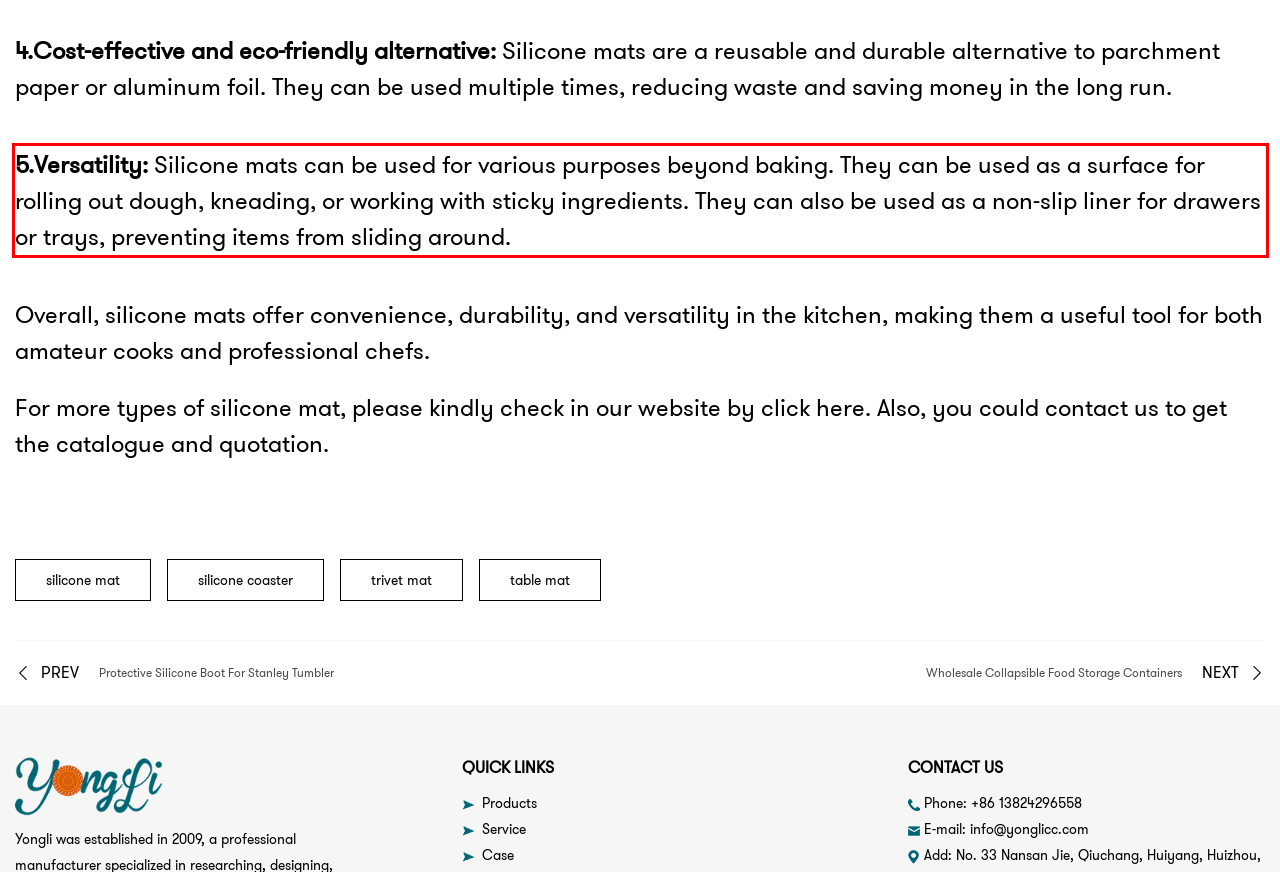There is a screenshot of a webpage with a red bounding box around a UI element. Please use OCR to extract the text within the red bounding box.

5.Versatility: Silicone mats can be used for various purposes beyond baking. They can be used as a surface for rolling out dough, kneading, or working with sticky ingredients. They can also be used as a non-slip liner for drawers or trays, preventing items from sliding around.